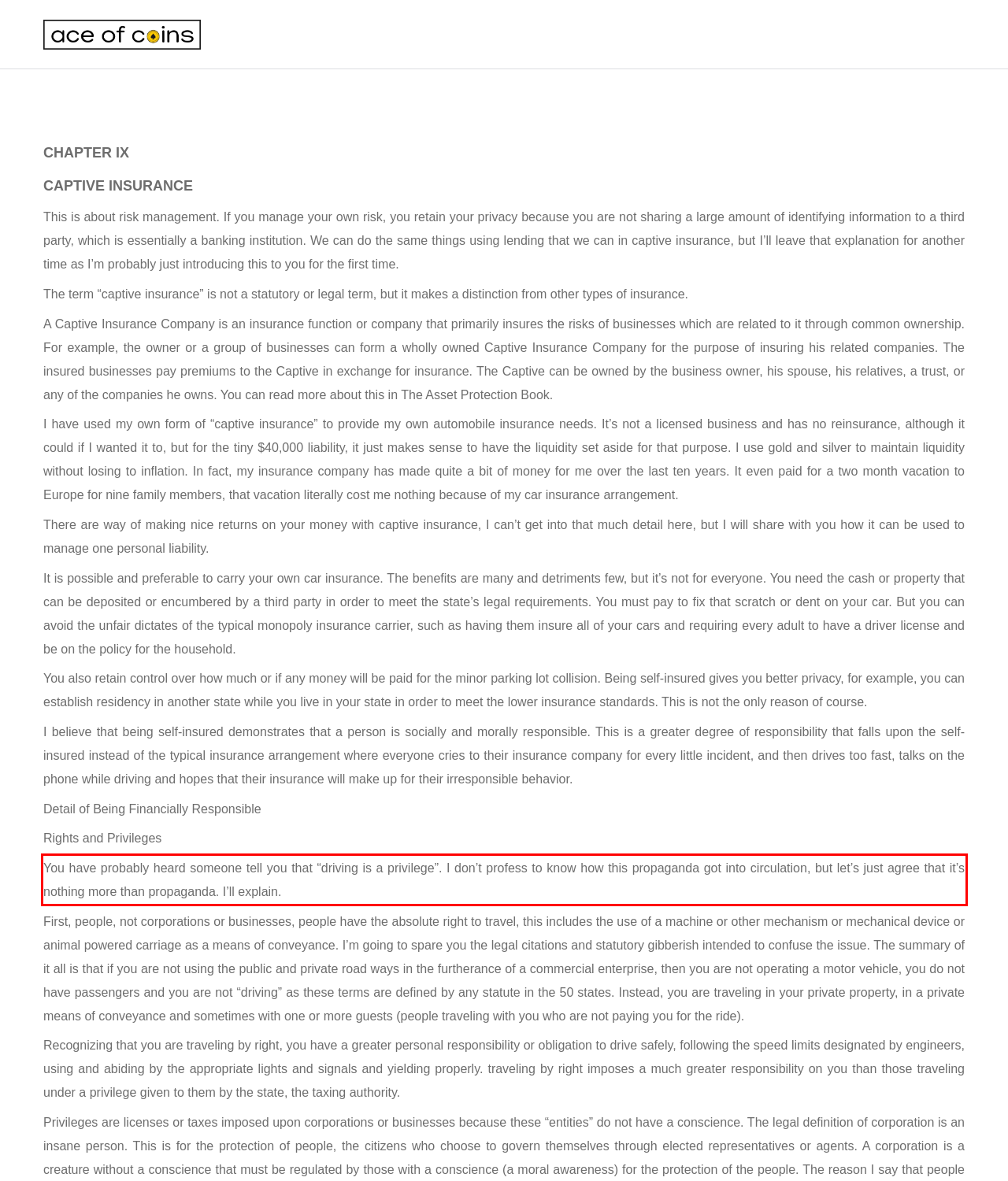Please extract the text content within the red bounding box on the webpage screenshot using OCR.

You have probably heard someone tell you that “driving is a privilege”. I don’t profess to know how this propaganda got into circulation, but let’s just agree that it’s nothing more than propaganda. I’ll explain.